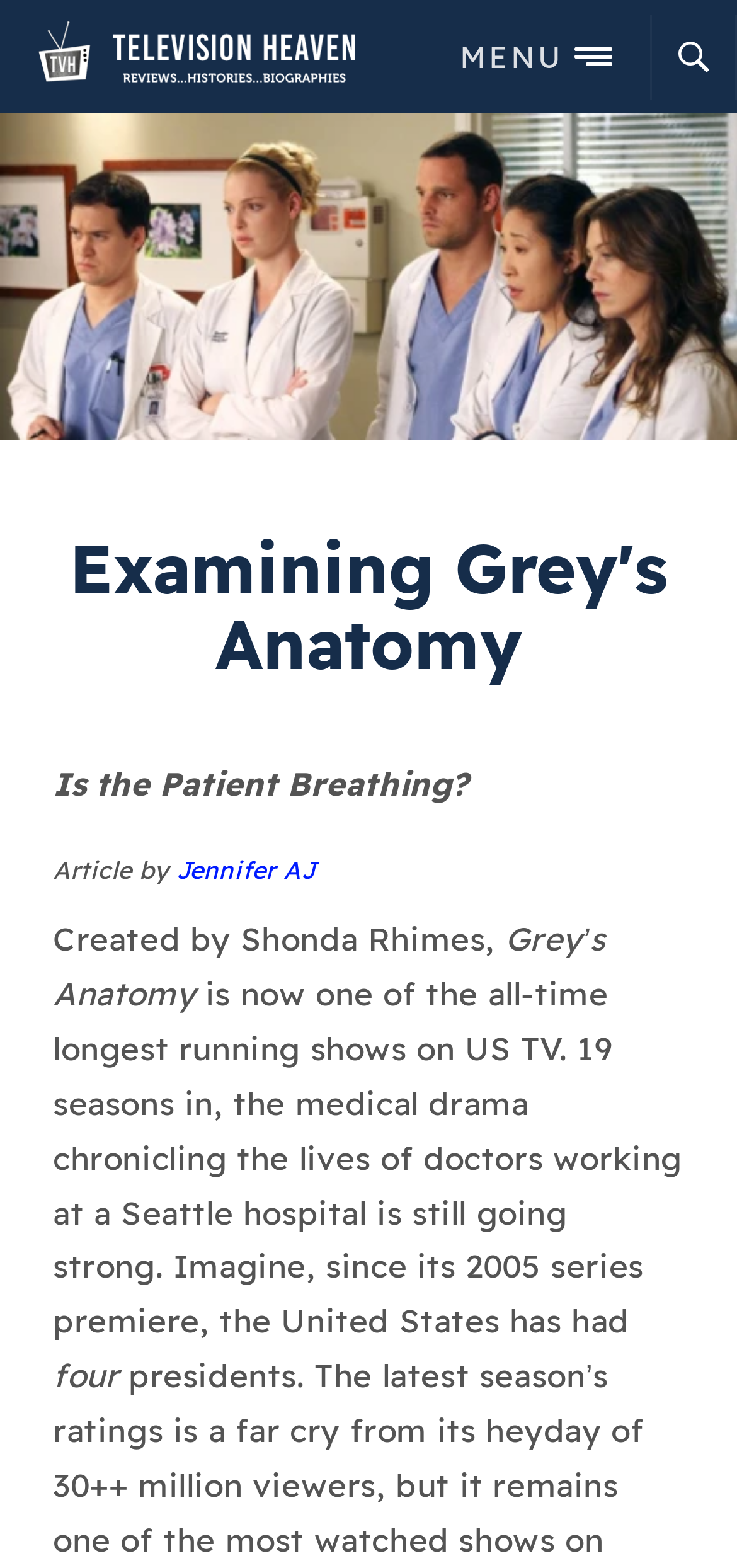In what year did Grey's Anatomy premiere?
Based on the screenshot, give a detailed explanation to answer the question.

The premiere year of Grey's Anatomy can be found in the text section of the webpage, where it is written 'since its 2005 series premiere...'. This information is provided in the context of describing the TV show's history.